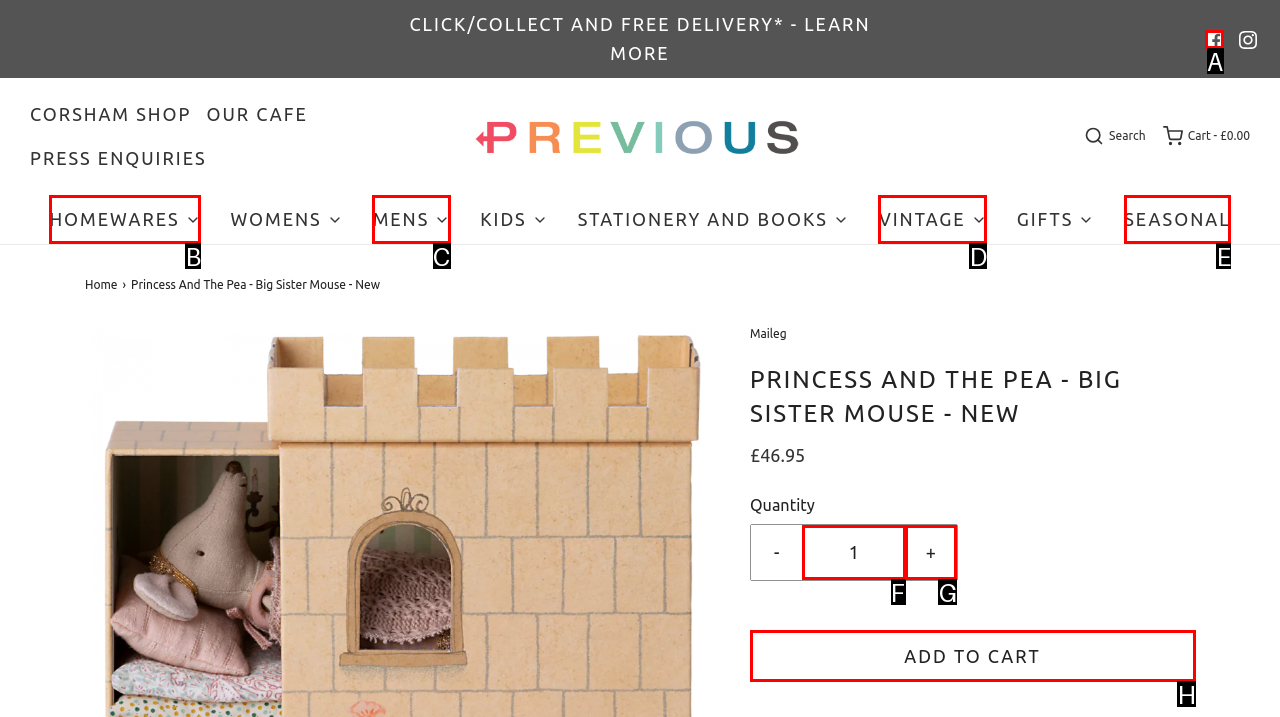Select the appropriate HTML element to click on to finish the task: Add to cart.
Answer with the letter corresponding to the selected option.

H